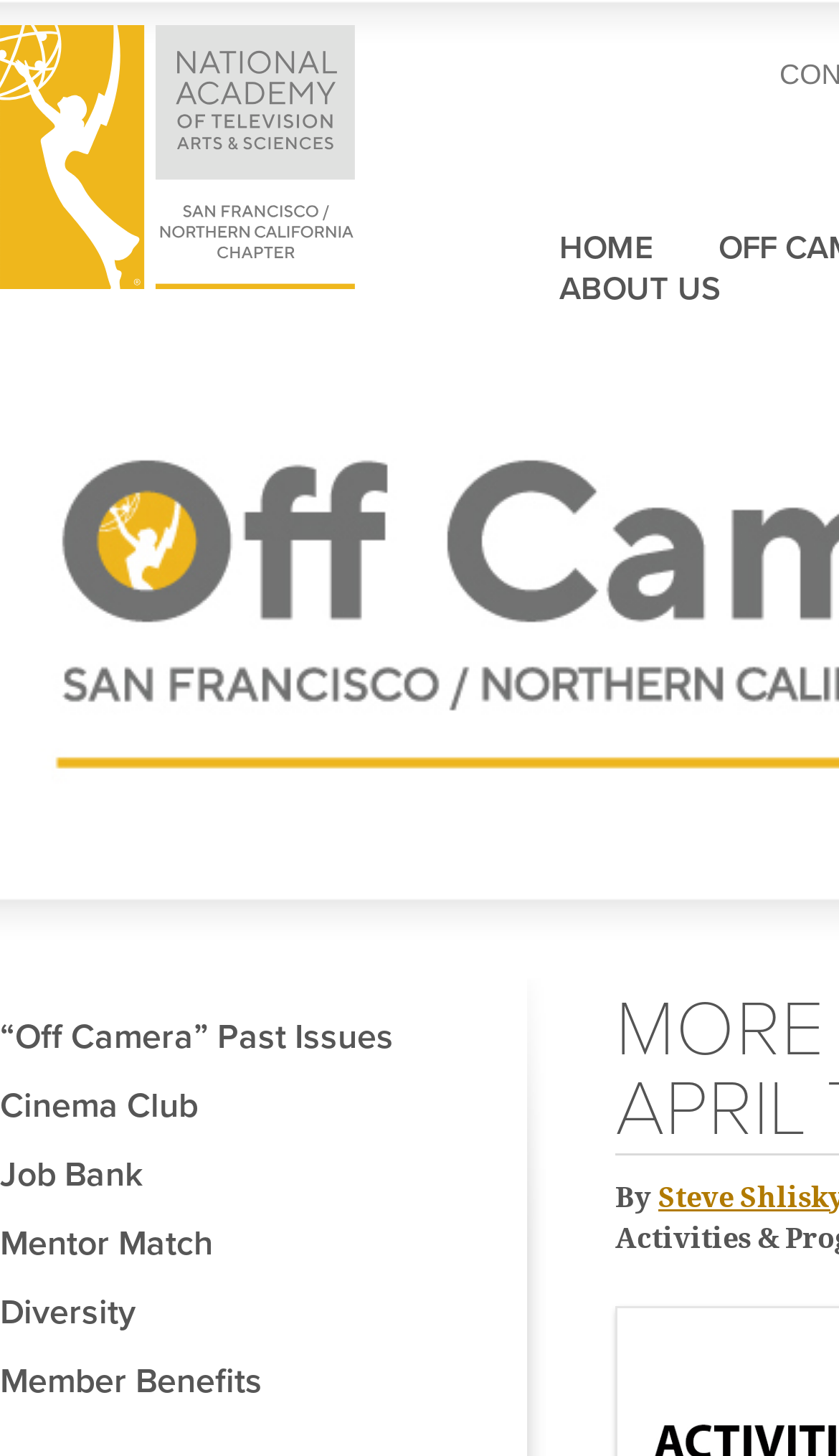Identify the bounding box coordinates of the section to be clicked to complete the task described by the following instruction: "learn about ABOUT US". The coordinates should be four float numbers between 0 and 1, formatted as [left, top, right, bottom].

[0.667, 0.185, 0.859, 0.211]